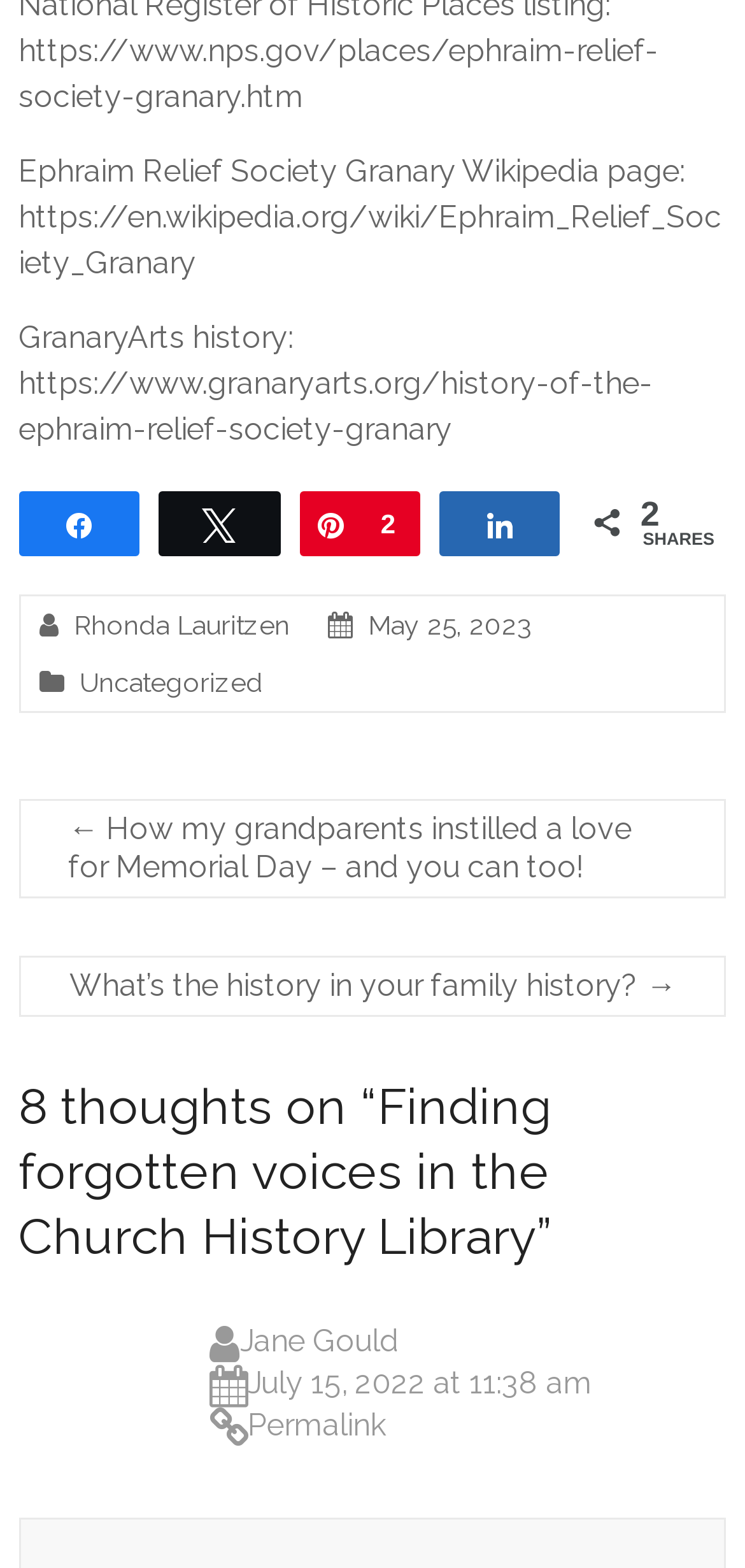From the webpage screenshot, predict the bounding box coordinates (top-left x, top-left y, bottom-right x, bottom-right y) for the UI element described here: Rhonda Lauritzen

[0.099, 0.389, 0.389, 0.408]